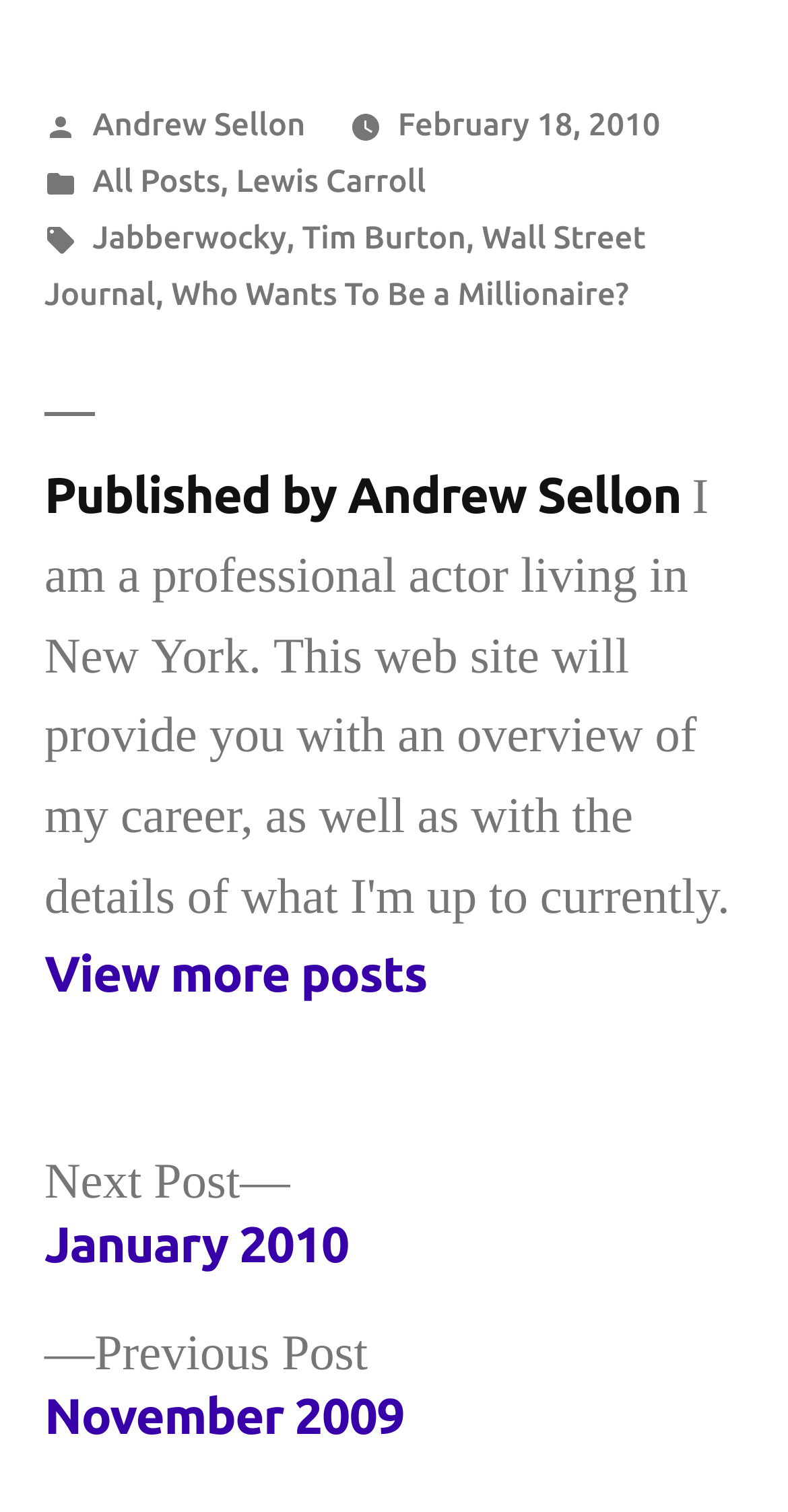What are the tags of the post?
Look at the screenshot and respond with a single word or phrase.

Jabberwocky, Tim Burton, Wall Street Journal